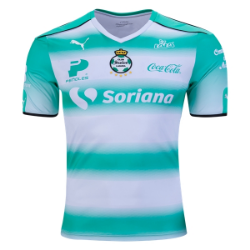Generate an elaborate caption that covers all aspects of the image.

The image features a stylish home jersey from Santos FC, showcasing a modern design with a gradient that transitions from vibrant turquoise at the shoulders to a lighter shade towards the hem. The shirt prominently displays the team’s logo on the chest, along with various sponsor logos, including P, Coca-Cola, and Soriana. Tailored for comfort, this polyester jersey combines team pride with functionality, making it a great choice for supporters of Santos FC. The jersey captures the essence of the club, founded in 1983 and known for its rich history in Liga MX, where it has secured five league titles. Perfect for fans looking to show their loyalty in a trendy and athletic manner.